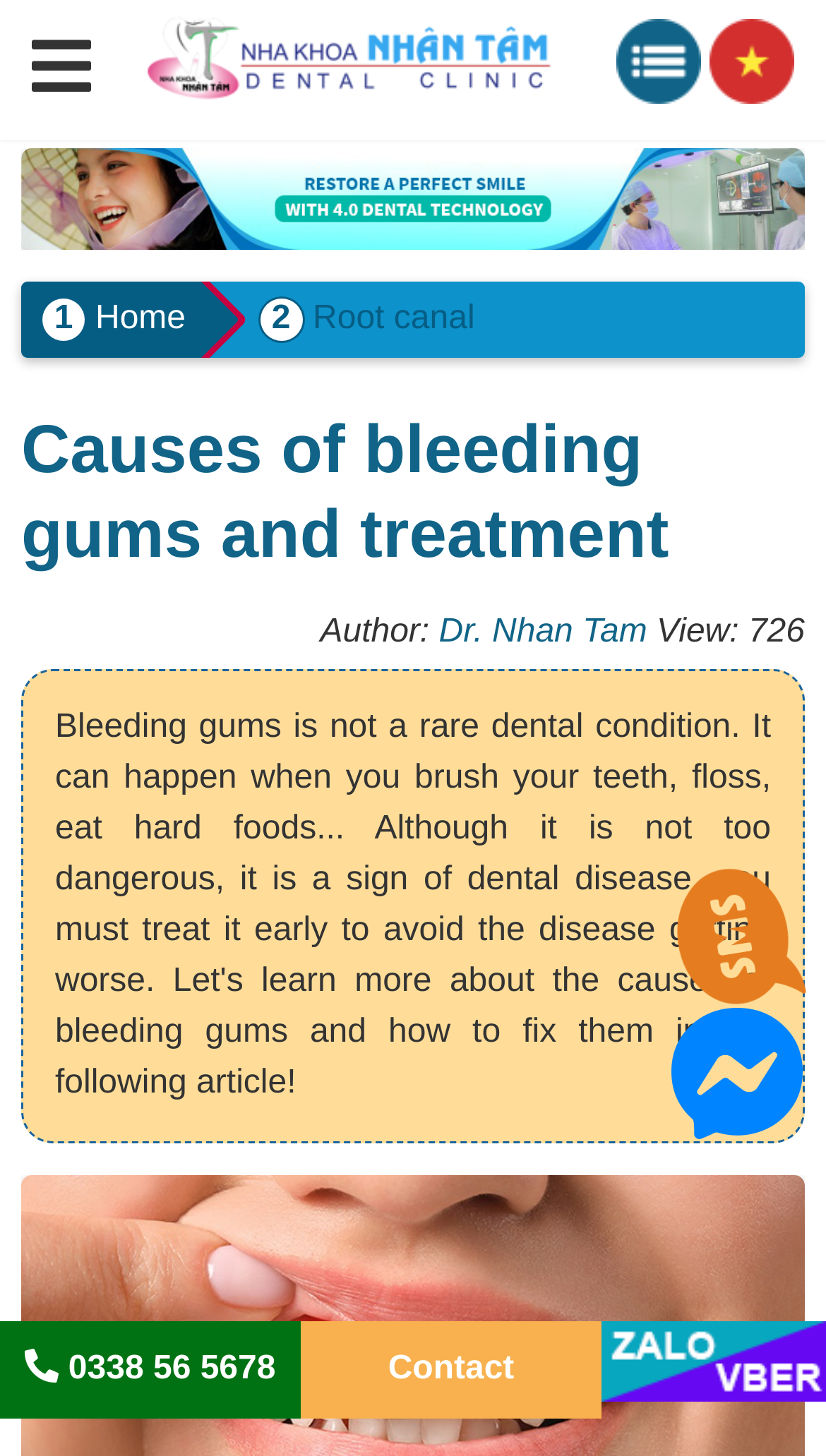Find the bounding box coordinates for the HTML element described in this sentence: "aria-label="Menu Nhan Tam dental"". Provide the coordinates as four float numbers between 0 and 1, in the format [left, top, right, bottom].

[0.038, 0.022, 0.11, 0.074]